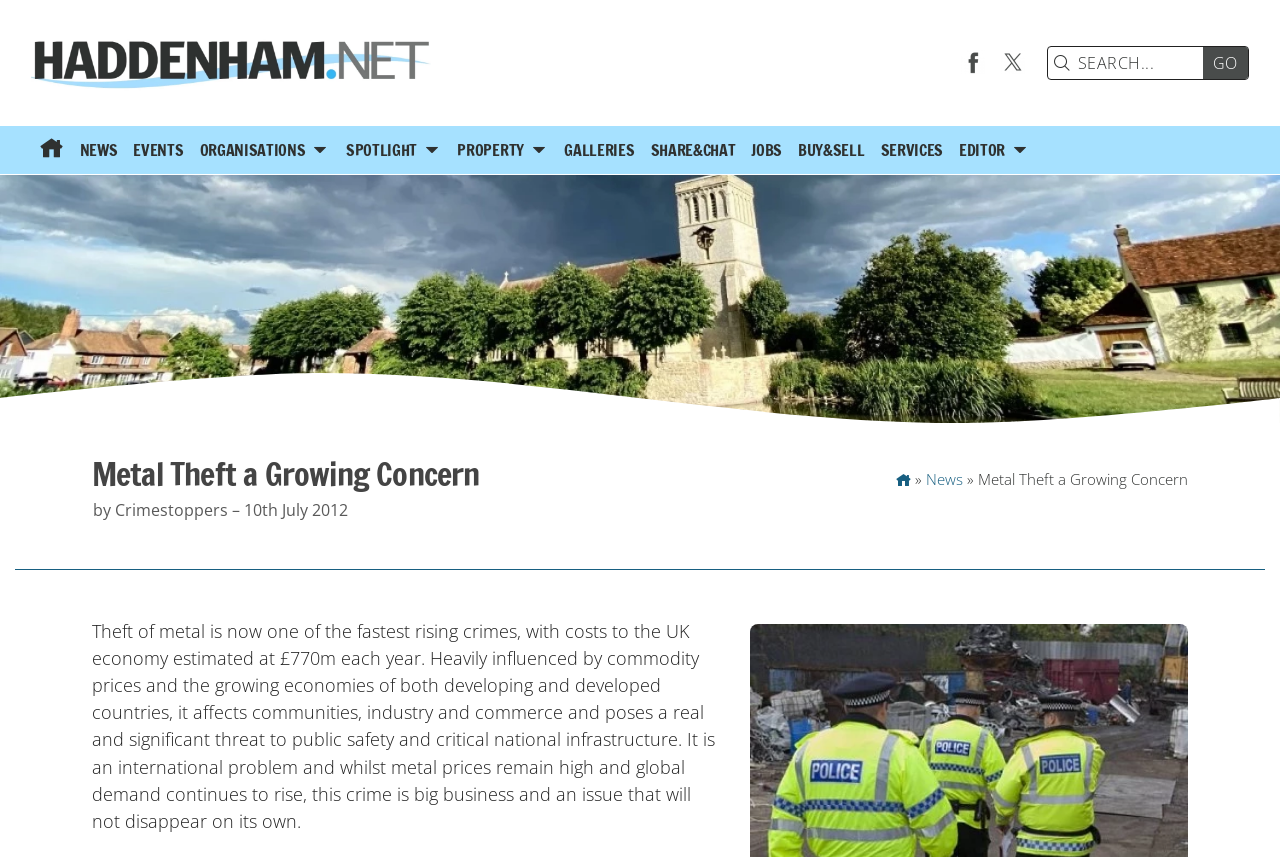Give a one-word or one-phrase response to the question:
What is the text on the top-right corner?

SEARCH